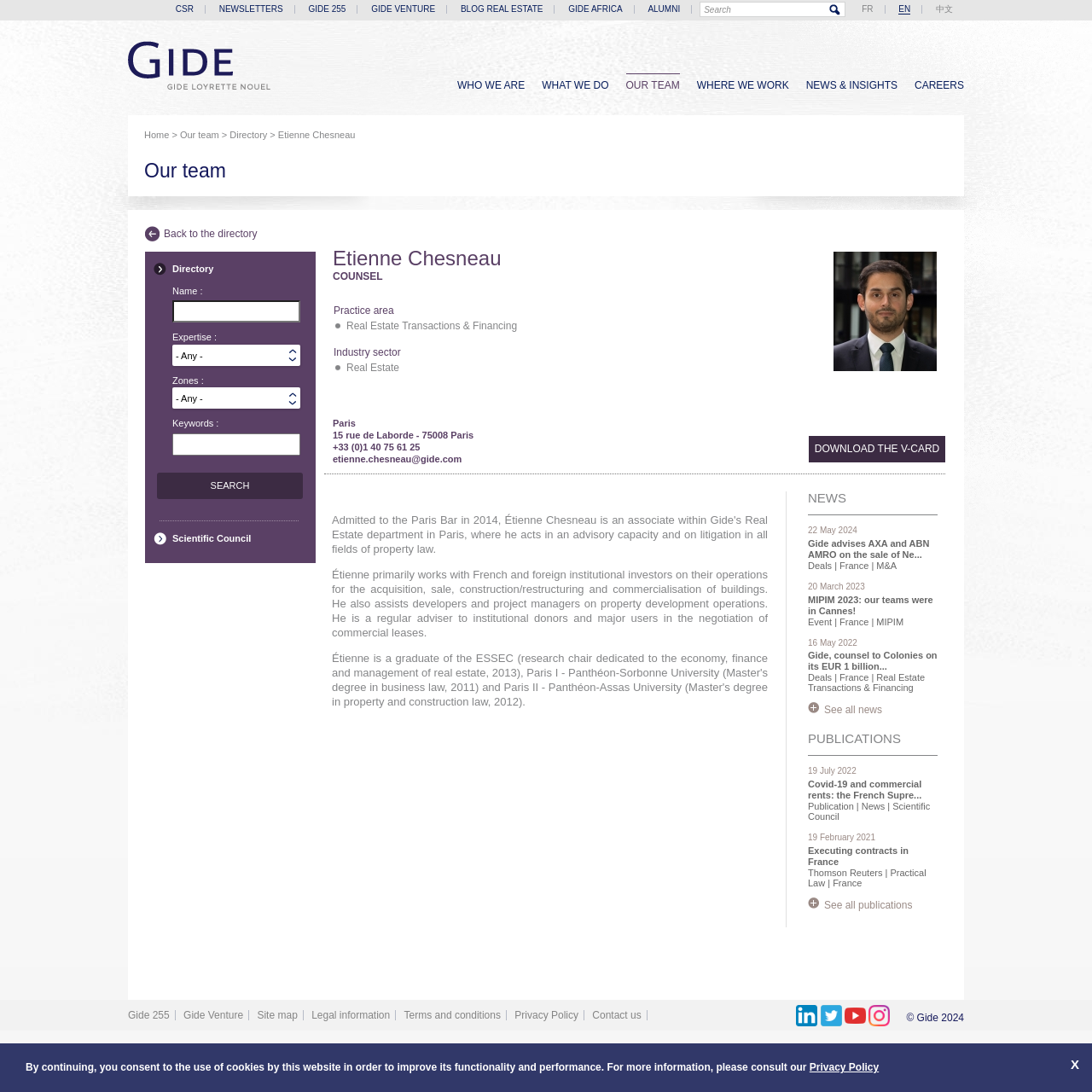Identify the bounding box coordinates of the section that should be clicked to achieve the task described: "Filter by expertise".

[0.161, 0.321, 0.272, 0.33]